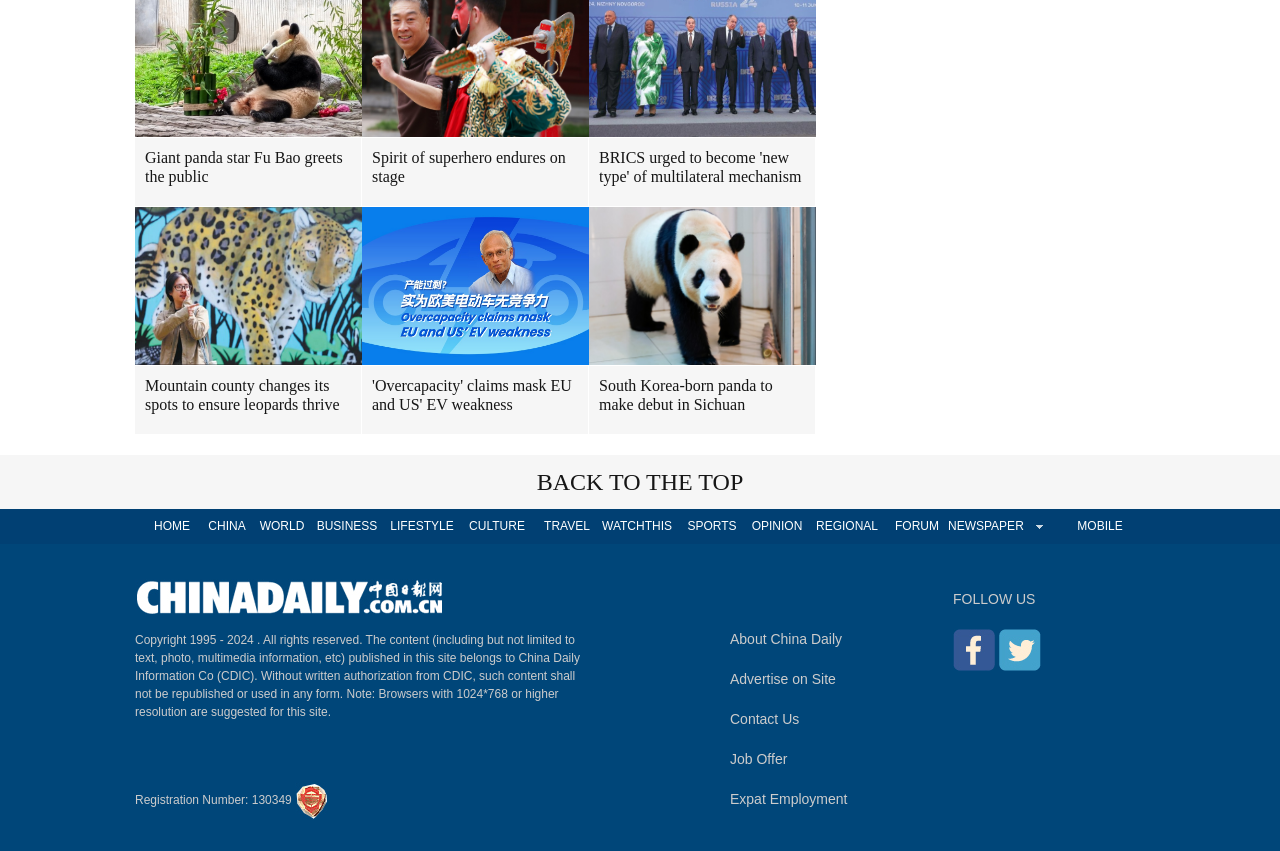From the details in the image, provide a thorough response to the question: How many social media platforms are available for following?

I counted the number of image elements with links that appear to be social media icons, which are two in total, suggesting that there are two social media platforms available for following.